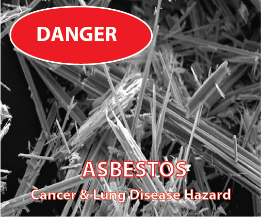Break down the image and describe each part extensively.

The image depicts a stark warning about the dangers of asbestos, prominently featuring the word "DANGER" in a bold red oval at the top. Below it, the word "ASBESTOS" is highlighted in a large, eye-catching font, emphasizing the serious health risks associated with this material. The caption further specifies that asbestos is a "Cancer & Lung Disease Hazard," conveying a strong message about the potential health impacts of exposure. The background shows a textured, fibrous representation of asbestos, reinforcing the visual connection to its material form. This image serves as a crucial reminder of the dangers posed by asbestos and the importance of safety precautions in environments where it may be present.